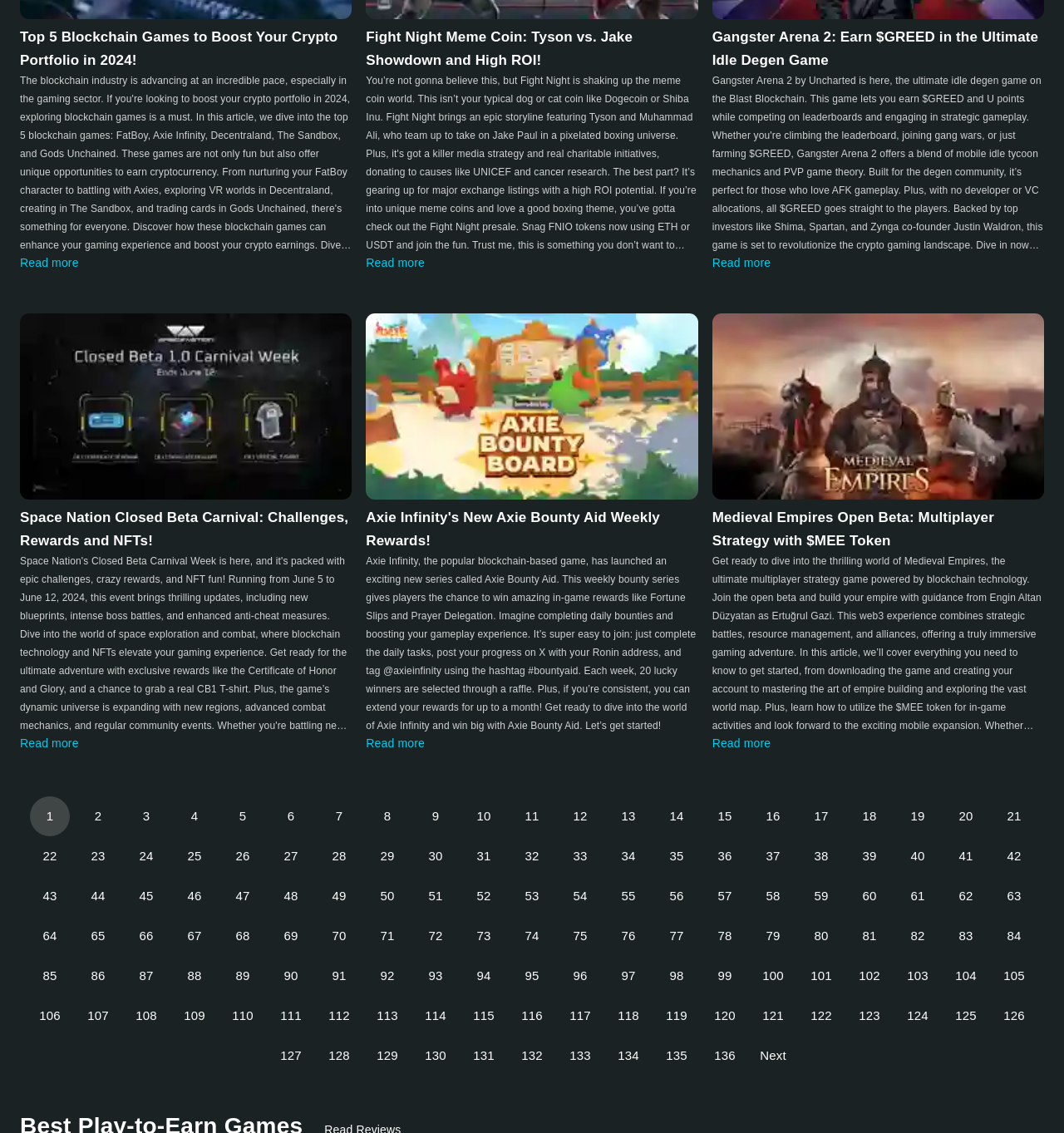Find and provide the bounding box coordinates for the UI element described here: "Read more". The coordinates should be given as four float numbers between 0 and 1: [left, top, right, bottom].

[0.669, 0.226, 0.724, 0.238]